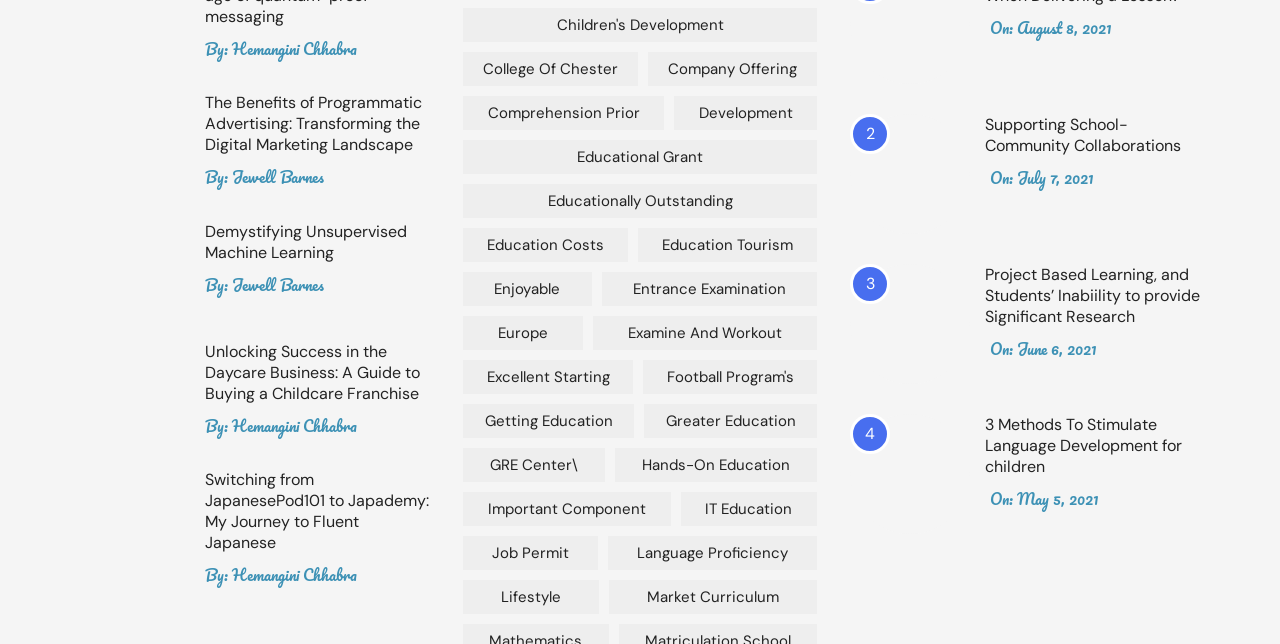What is the date of the second article?
Using the information from the image, give a concise answer in one word or a short phrase.

July 7, 2021